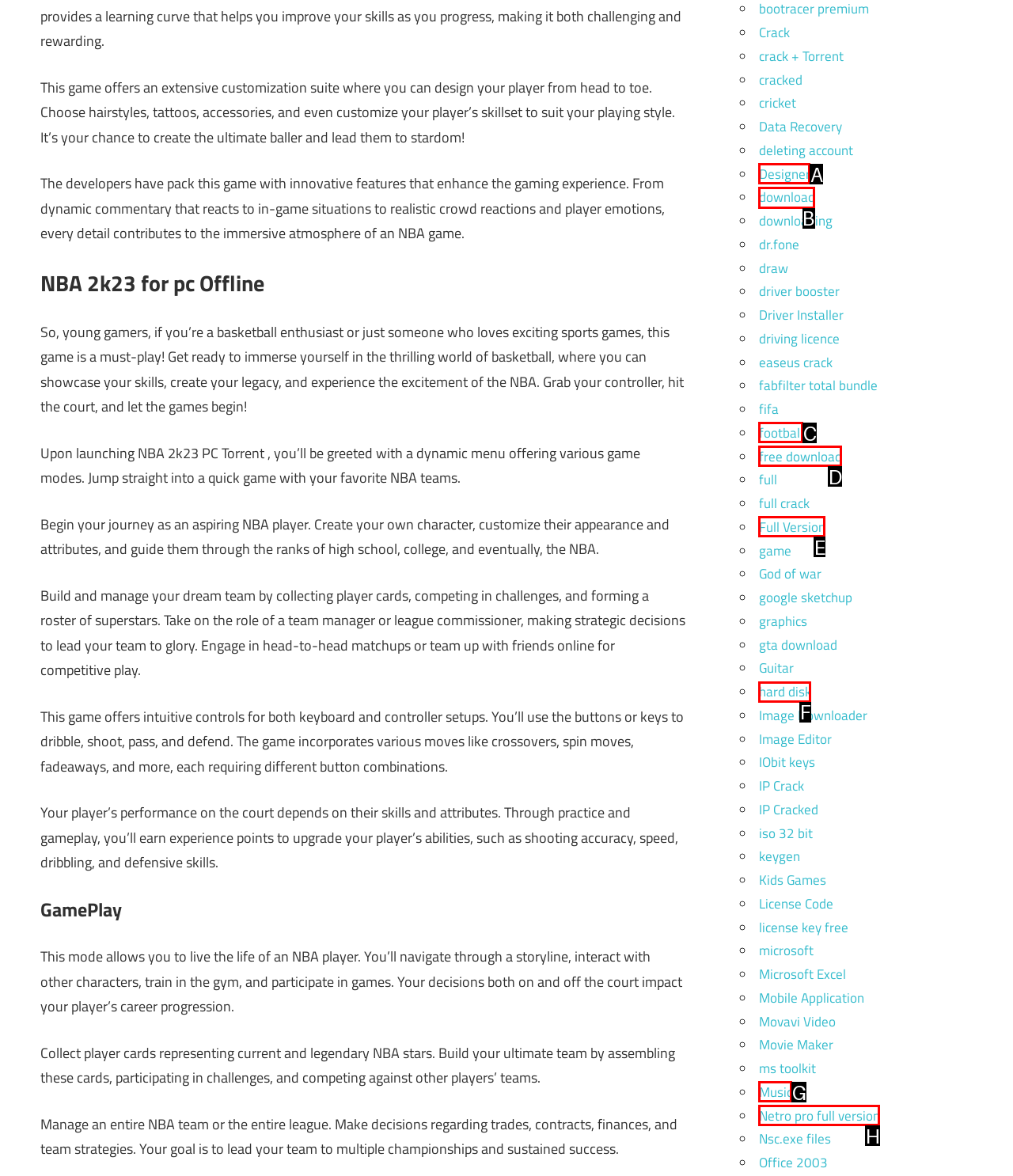Which HTML element should be clicked to perform the following task: Click on 'download'
Reply with the letter of the appropriate option.

B